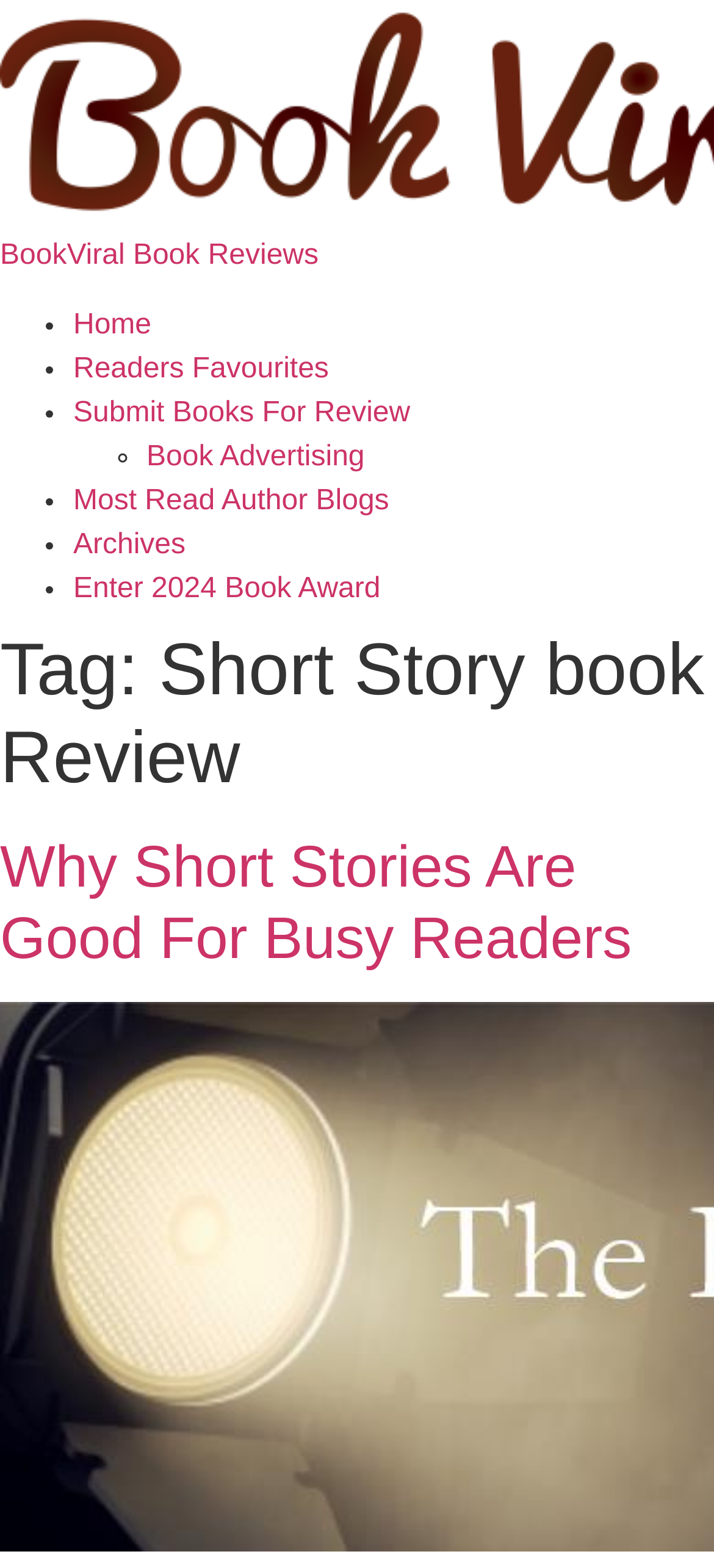What is the title of the first article?
Give a one-word or short-phrase answer derived from the screenshot.

Why Short Stories Are Good For Busy Readers